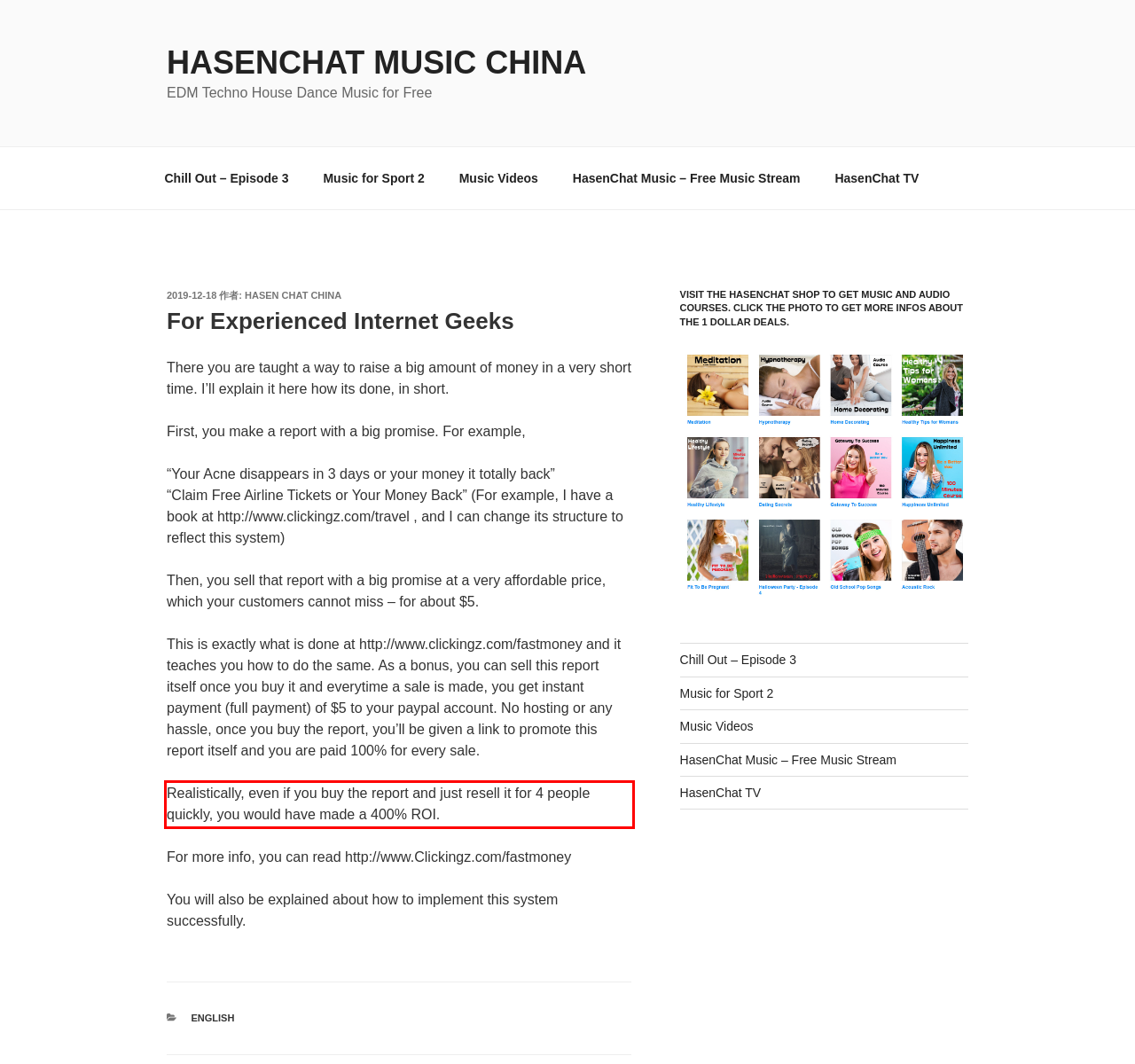In the given screenshot, locate the red bounding box and extract the text content from within it.

Realistically, even if you buy the report and just resell it for 4 people quickly, you would have made a 400% ROI.